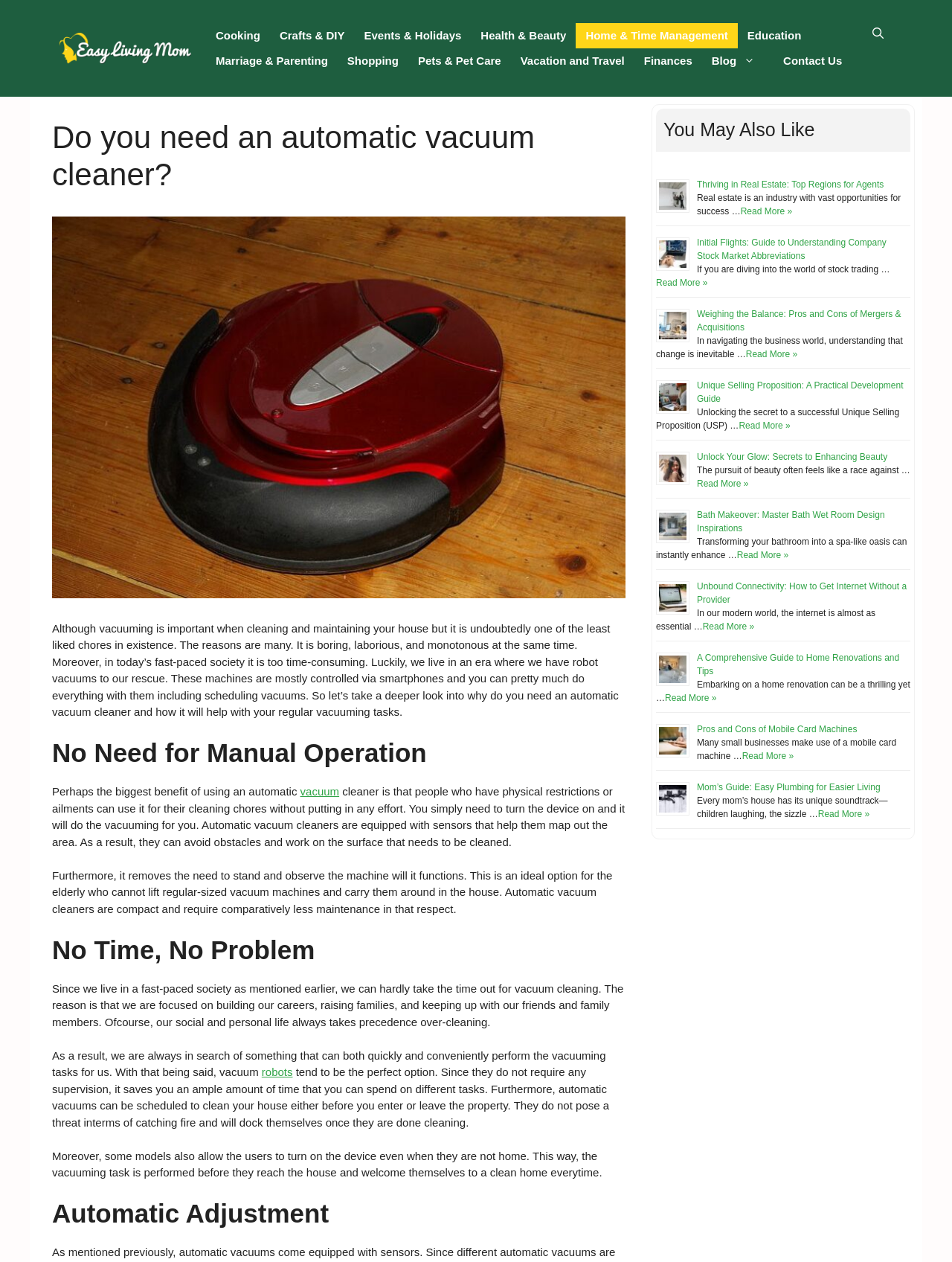What is the website's name?
Look at the screenshot and give a one-word or phrase answer.

Easy Living Mom